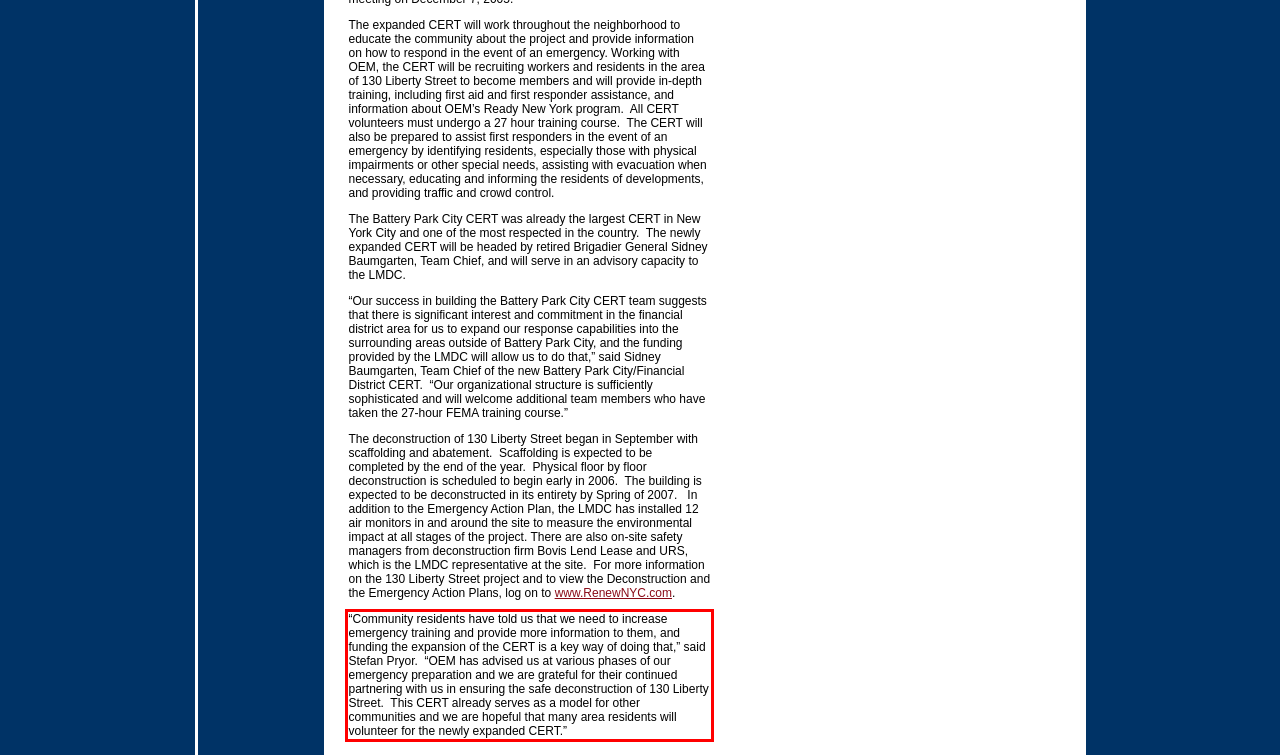Locate the red bounding box in the provided webpage screenshot and use OCR to determine the text content inside it.

“Community residents have told us that we need to increase emergency training and provide more information to them, and funding the expansion of the CERT is a key way of doing that,” said Stefan Pryor. “OEM has advised us at various phases of our emergency preparation and we are grateful for their continued partnering with us in ensuring the safe deconstruction of 130 Liberty Street. This CERT already serves as a model for other communities and we are hopeful that many area residents will volunteer for the newly expanded CERT.”